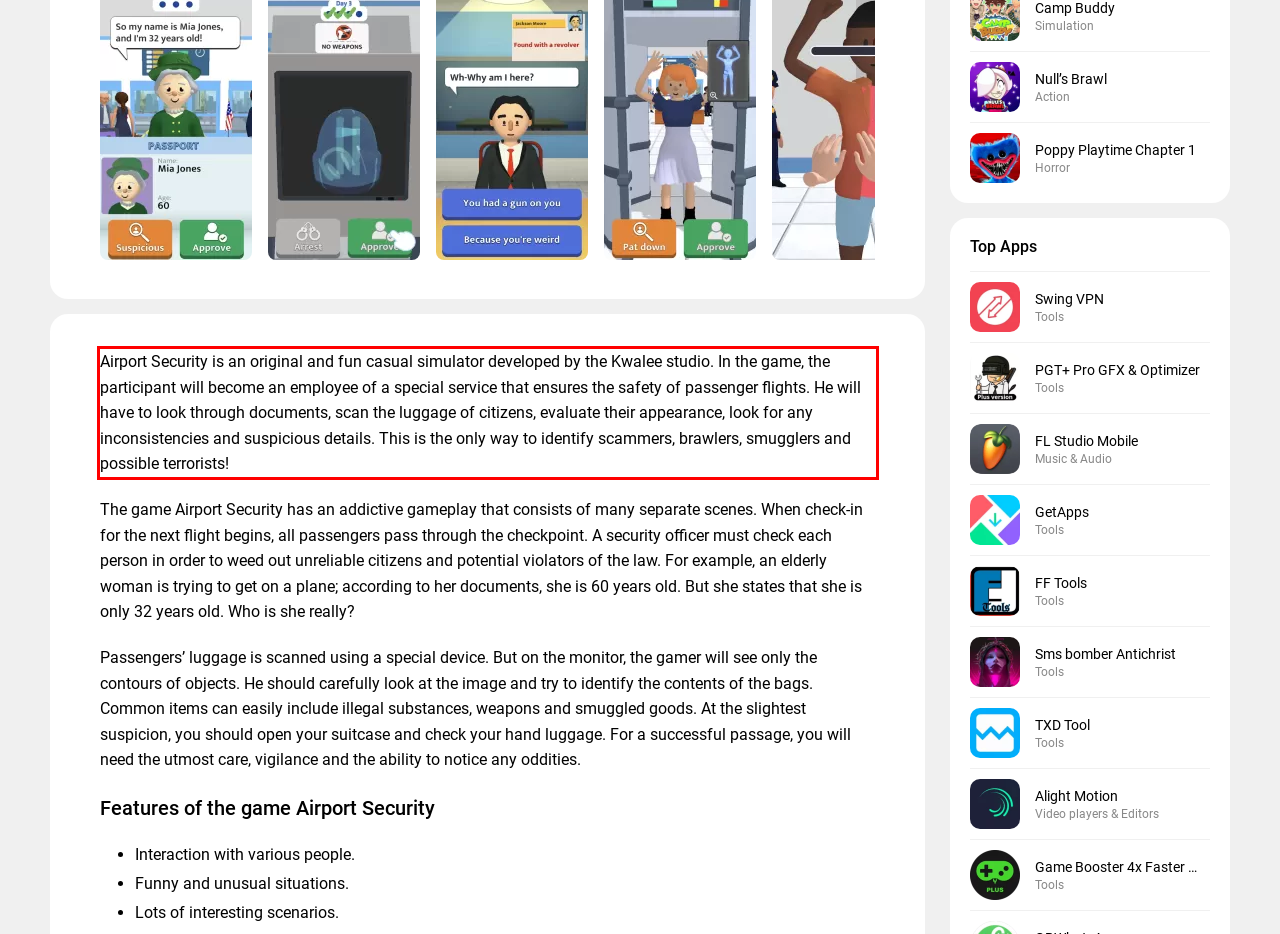Within the screenshot of the webpage, locate the red bounding box and use OCR to identify and provide the text content inside it.

Airport Security is an original and fun casual simulator developed by the Kwalee studio. In the game, the participant will become an employee of a special service that ensures the safety of passenger flights. He will have to look through documents, scan the luggage of citizens, evaluate their appearance, look for any inconsistencies and suspicious details. This is the only way to identify scammers, brawlers, smugglers and possible terrorists!